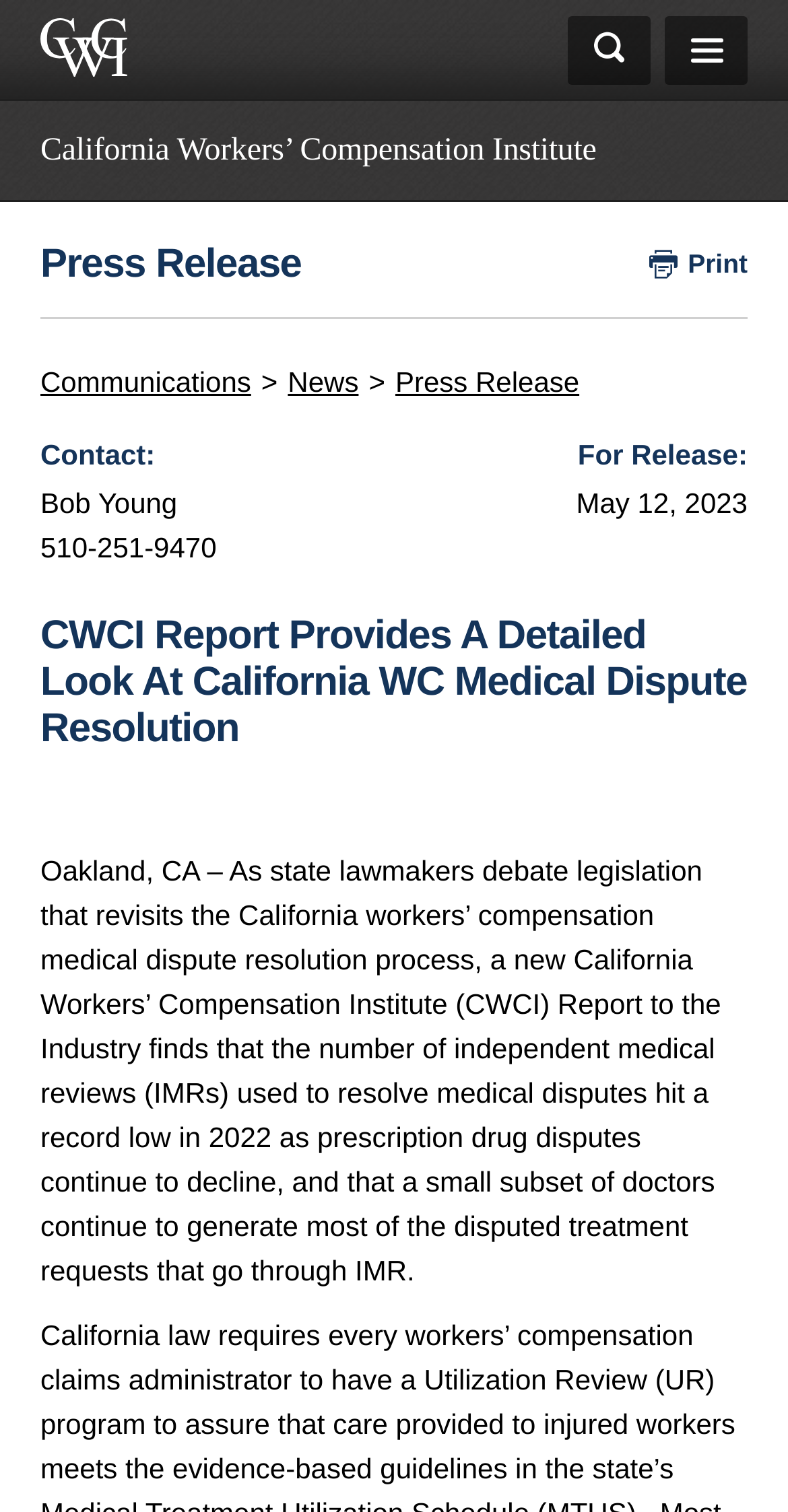What is the name of the organization?
Using the image, give a concise answer in the form of a single word or short phrase.

California Workers' Compensation Institute